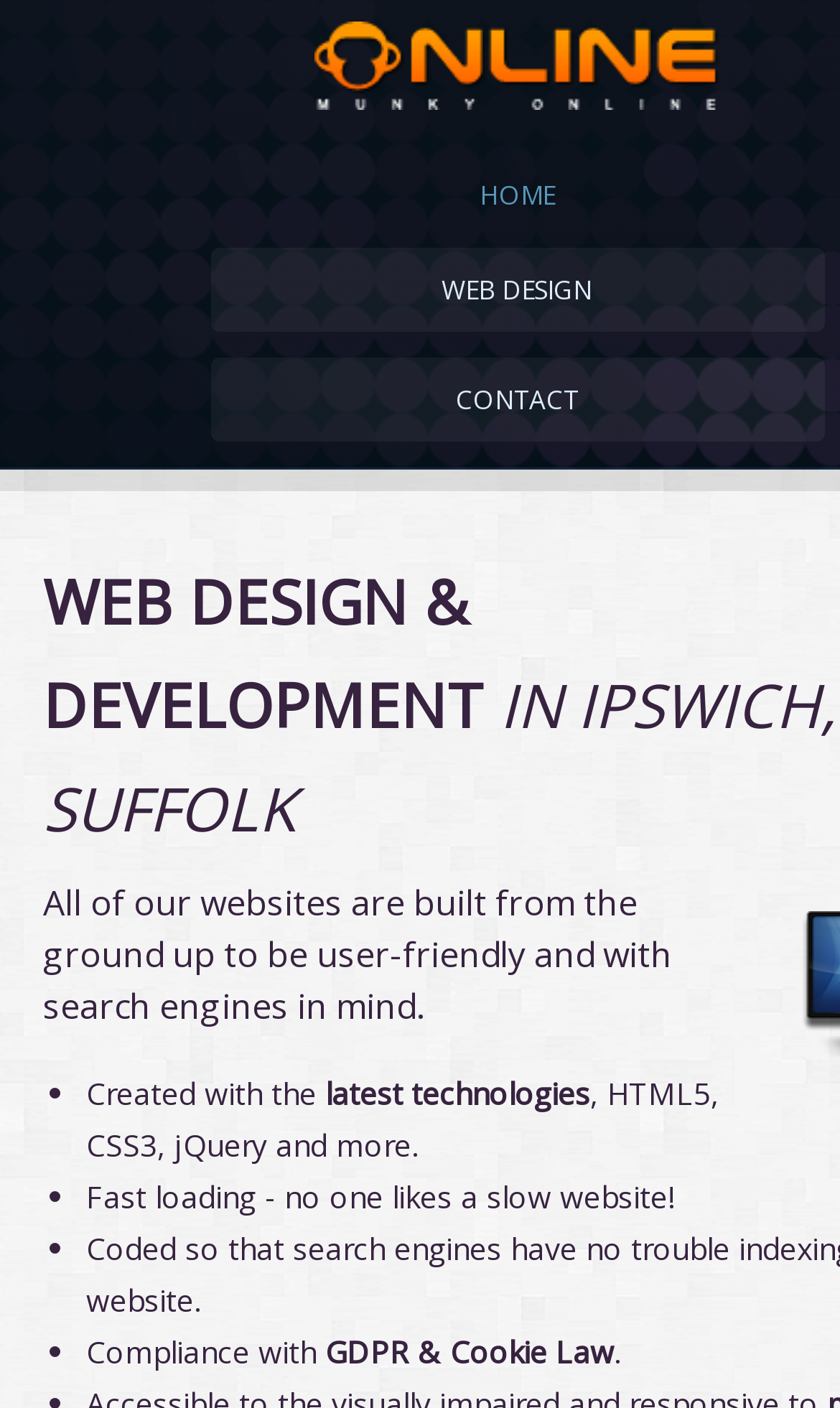What is the focus of the websites built by this company?
Please ensure your answer is as detailed and informative as possible.

By reading the StaticText element with bounding box coordinates [0.051, 0.625, 0.8, 0.732], I can see that the company builds websites that are 'user-friendly and with search engines in mind'.